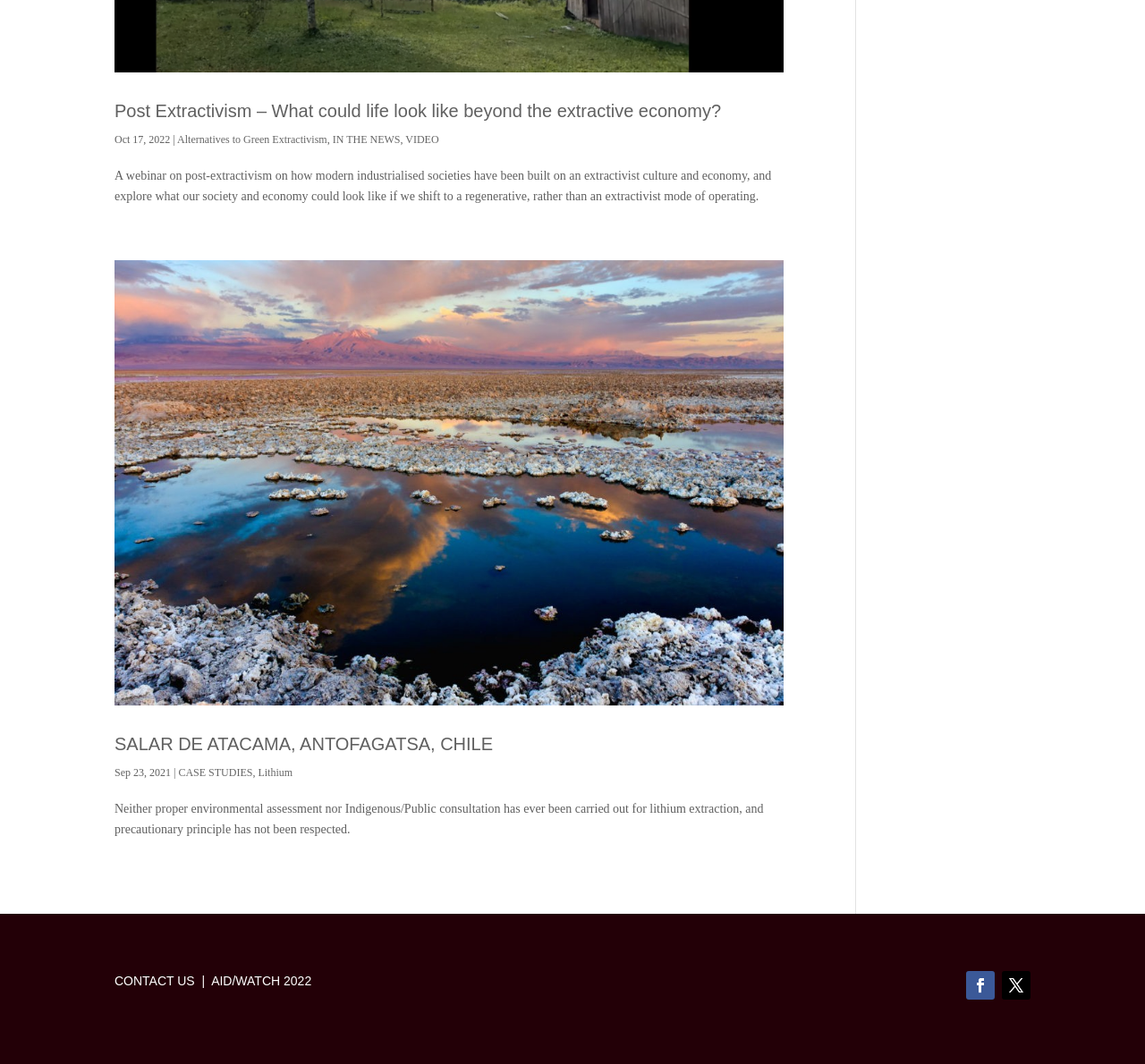Predict the bounding box coordinates for the UI element described as: "Alternatives to Green Extractivism". The coordinates should be four float numbers between 0 and 1, presented as [left, top, right, bottom].

[0.155, 0.126, 0.286, 0.137]